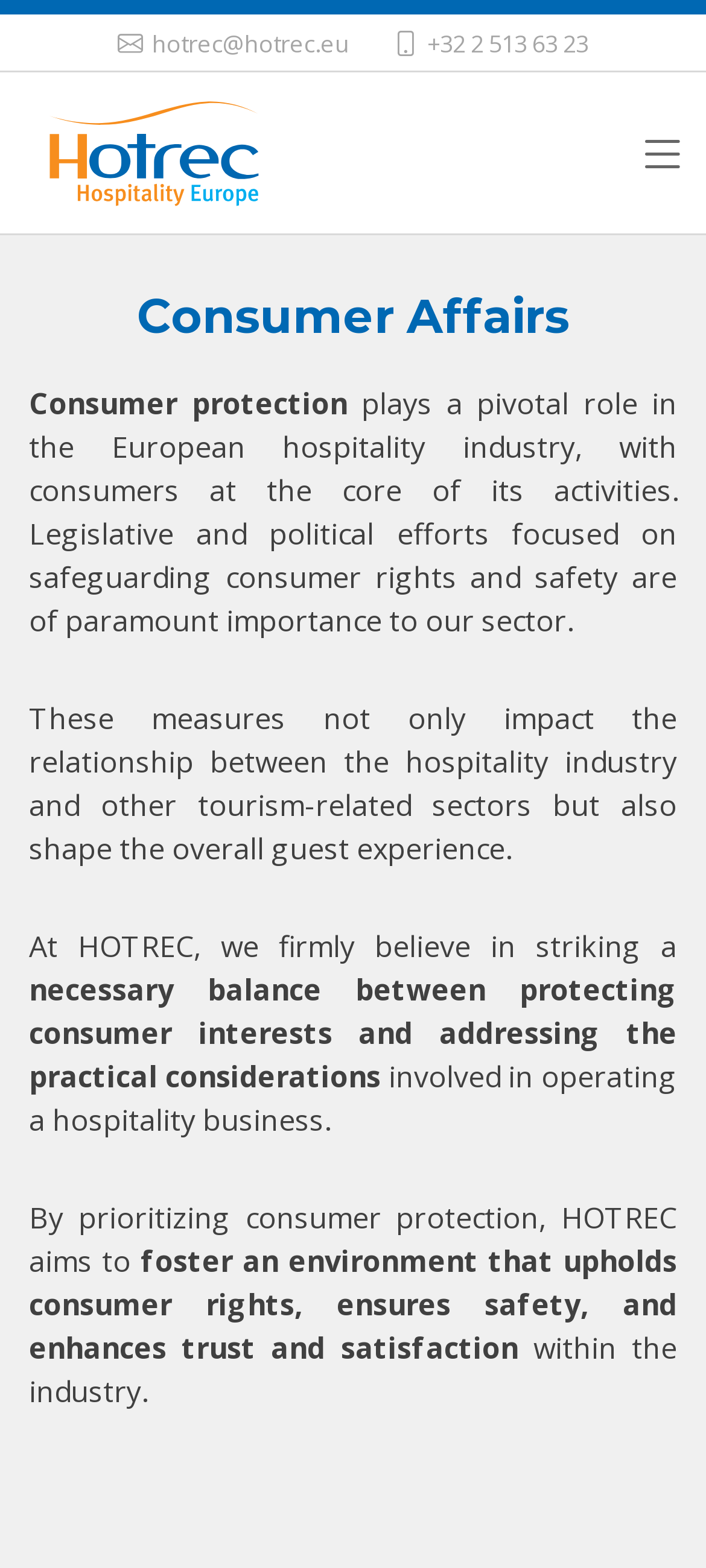What is the main focus of the hospitality industry?
Based on the visual, give a brief answer using one word or a short phrase.

consumer protection